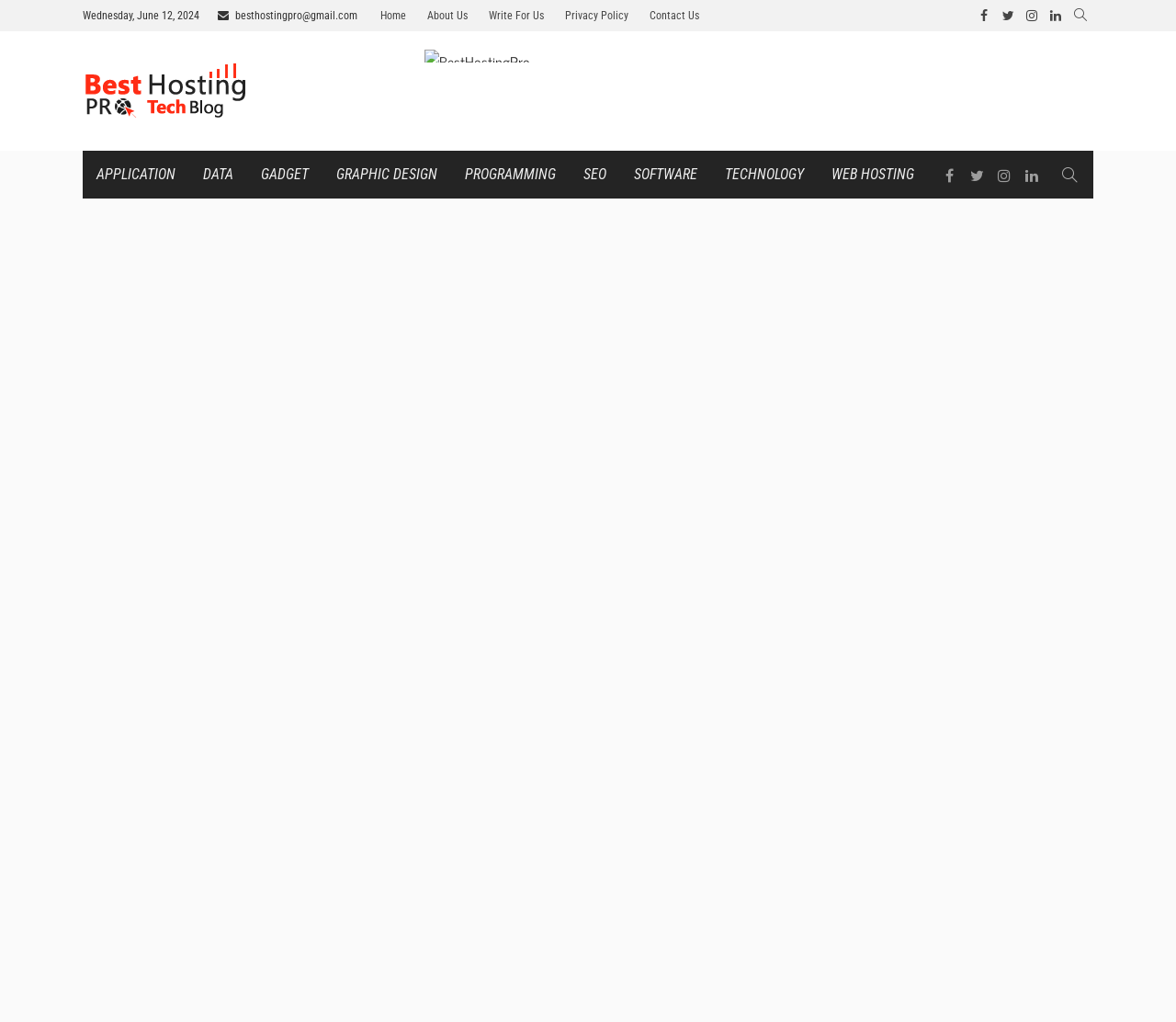Identify the bounding box coordinates of the clickable region to carry out the given instruction: "Visit About Us".

[0.355, 0.0, 0.405, 0.031]